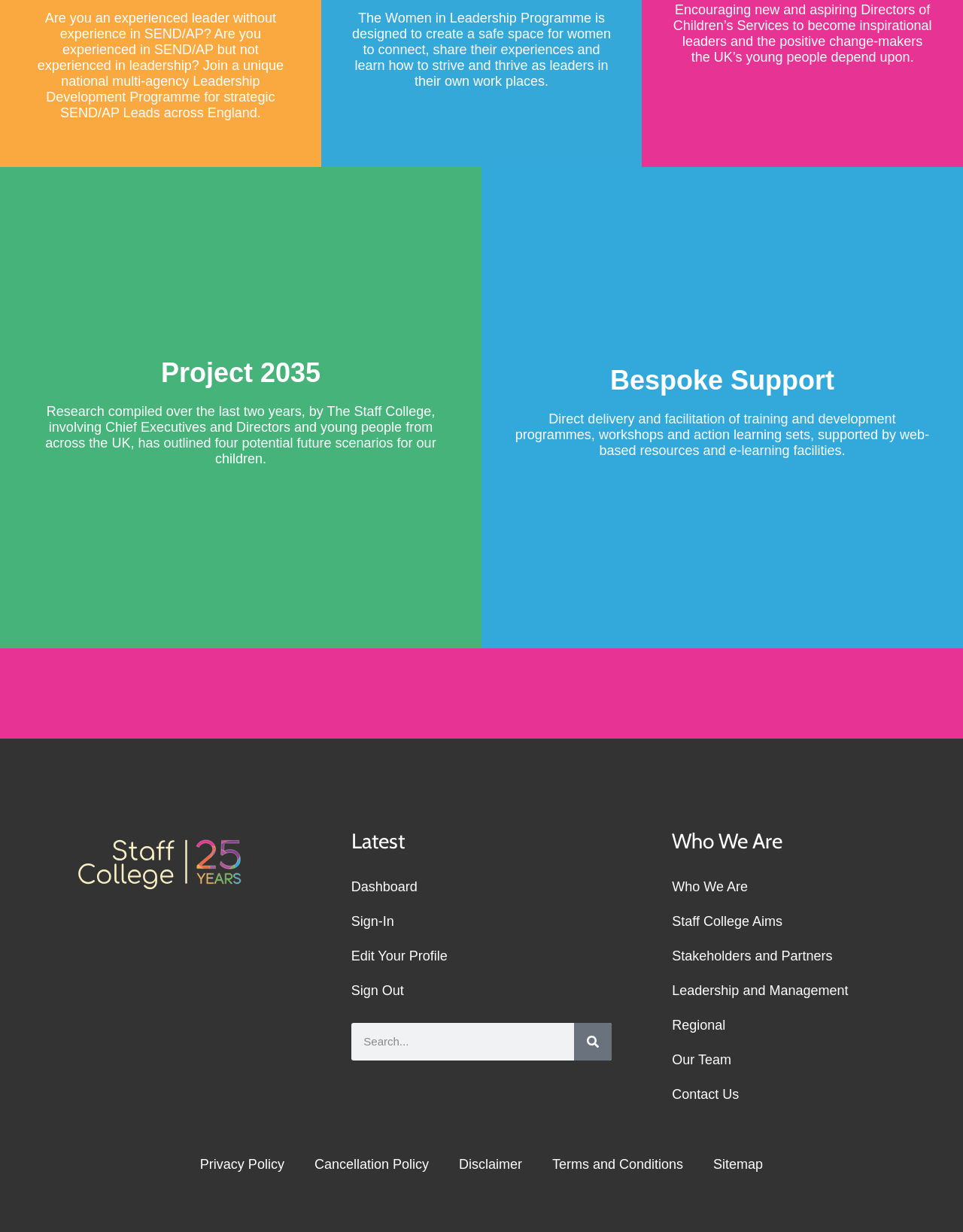Locate the bounding box coordinates of the area that needs to be clicked to fulfill the following instruction: "View Who We Are page". The coordinates should be in the format of four float numbers between 0 and 1, namely [left, top, right, bottom].

[0.698, 0.706, 0.969, 0.734]